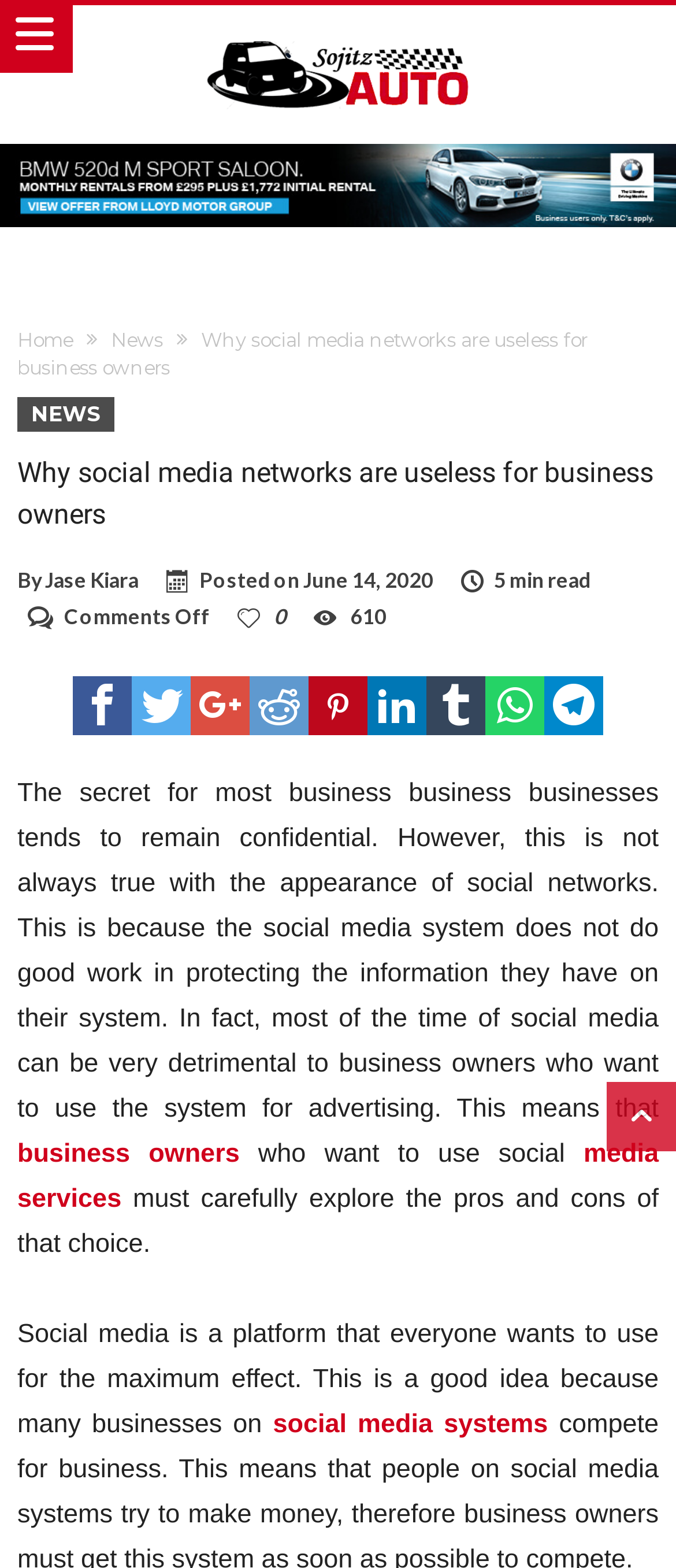Give a full account of the webpage's elements and their arrangement.

This webpage is about the usefulness of social media for business owners, with a focus on the potential drawbacks. At the top, there is a heading that reads "Sojitz Auto – Learn How to Keep Your Car in Top Shape!" accompanied by a link and an image. Below this, there are three links: "Home", "News", and a heading that summarizes the article's title, "Why social media networks are useless for business owners".

The main content of the article is divided into sections. The first section has a heading that repeats the article's title, followed by the author's name, "Jase Kiara", and the date of publication, "June 14, 2020". There is also a note indicating that the article is a 5-minute read. Below this, there are several links to share the article on various social media platforms.

The article's content is presented in a series of paragraphs, with links to related terms such as "business owners" and "media services" scattered throughout. The text discusses the potential risks of using social media for business, including the lack of protection for confidential information.

At the bottom of the page, there is a link to go back to the top of the page, labeled "Go Top". Overall, the webpage has a simple layout with a focus on presenting the article's content in a clear and readable manner.